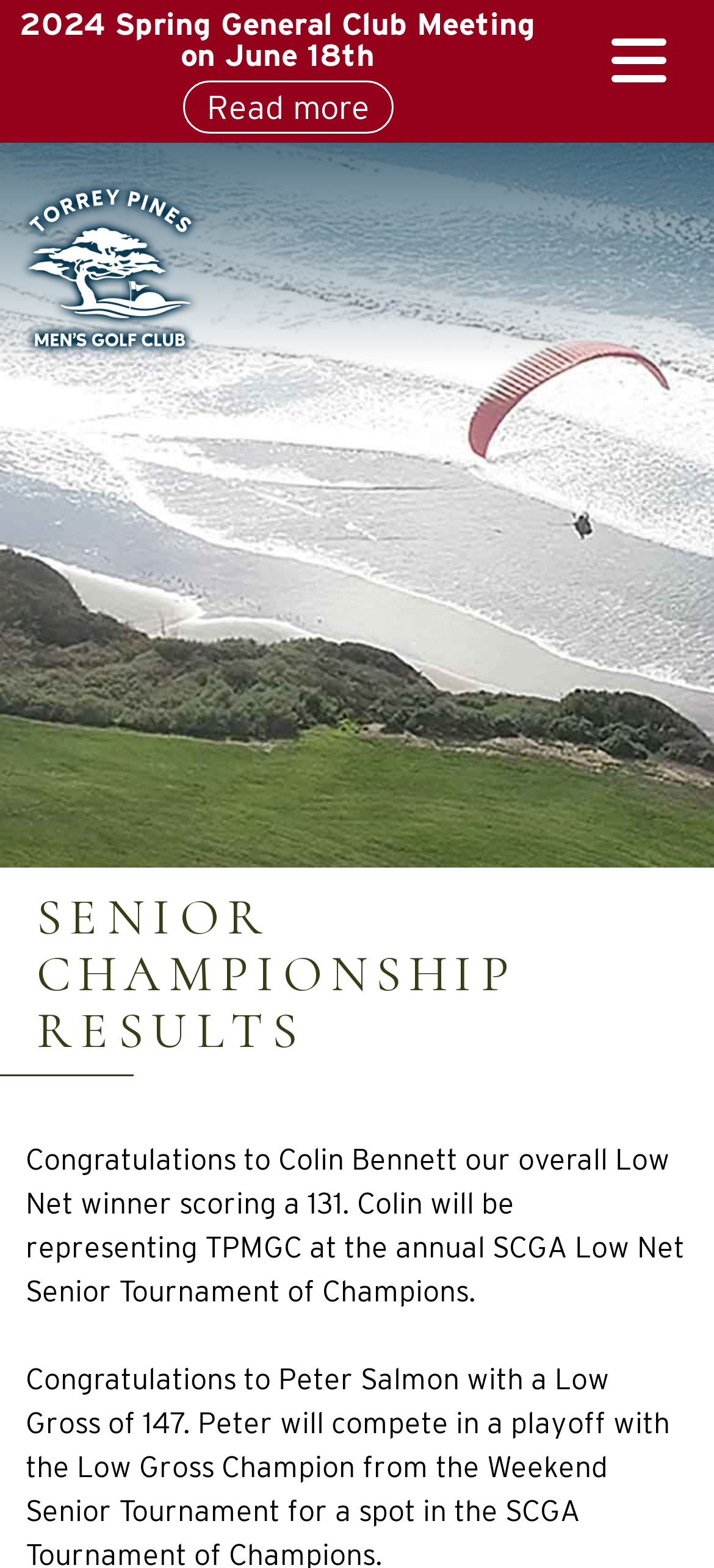Give a one-word or one-phrase response to the question: 
What is the title of the championship results?

SENIOR CHAMPIONSHIP RESULTS